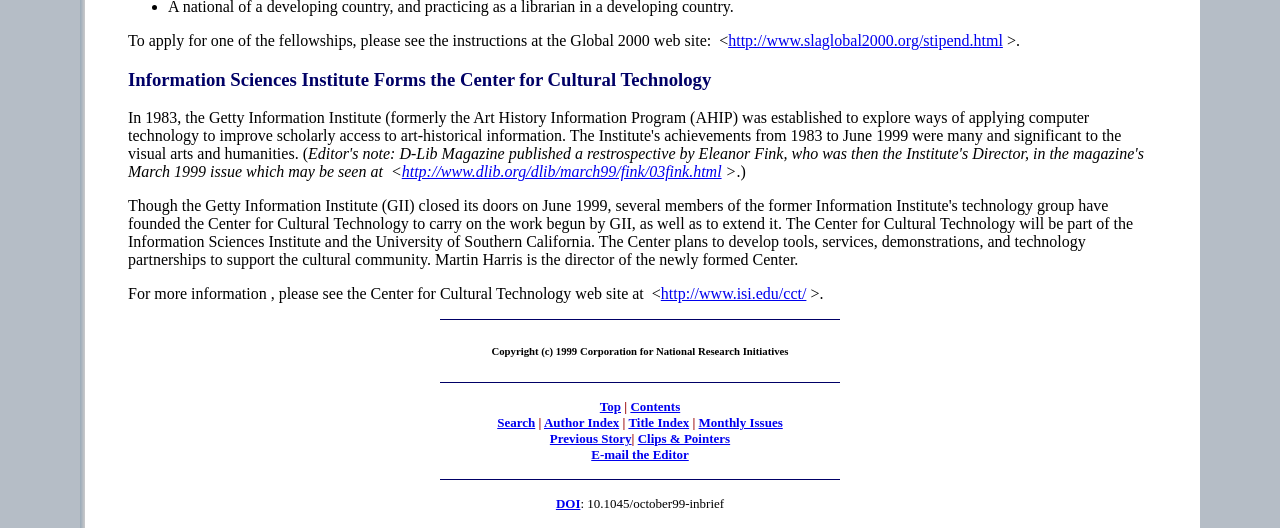Please specify the coordinates of the bounding box for the element that should be clicked to carry out this instruction: "go to the top of the page". The coordinates must be four float numbers between 0 and 1, formatted as [left, top, right, bottom].

[0.469, 0.756, 0.485, 0.785]